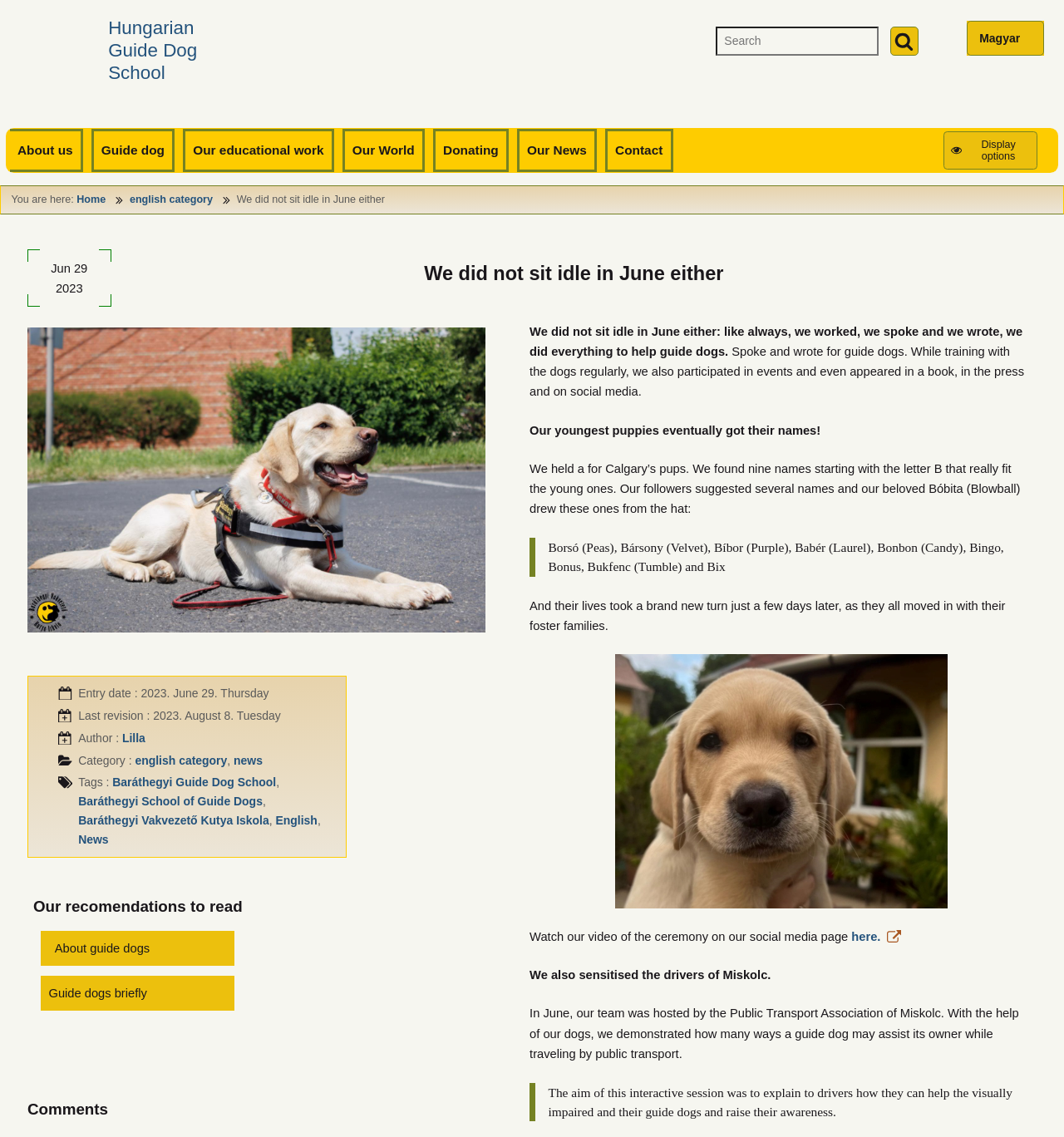Please identify the bounding box coordinates of the clickable element to fulfill the following instruction: "Read about guide dogs". The coordinates should be four float numbers between 0 and 1, i.e., [left, top, right, bottom].

[0.088, 0.122, 0.162, 0.142]